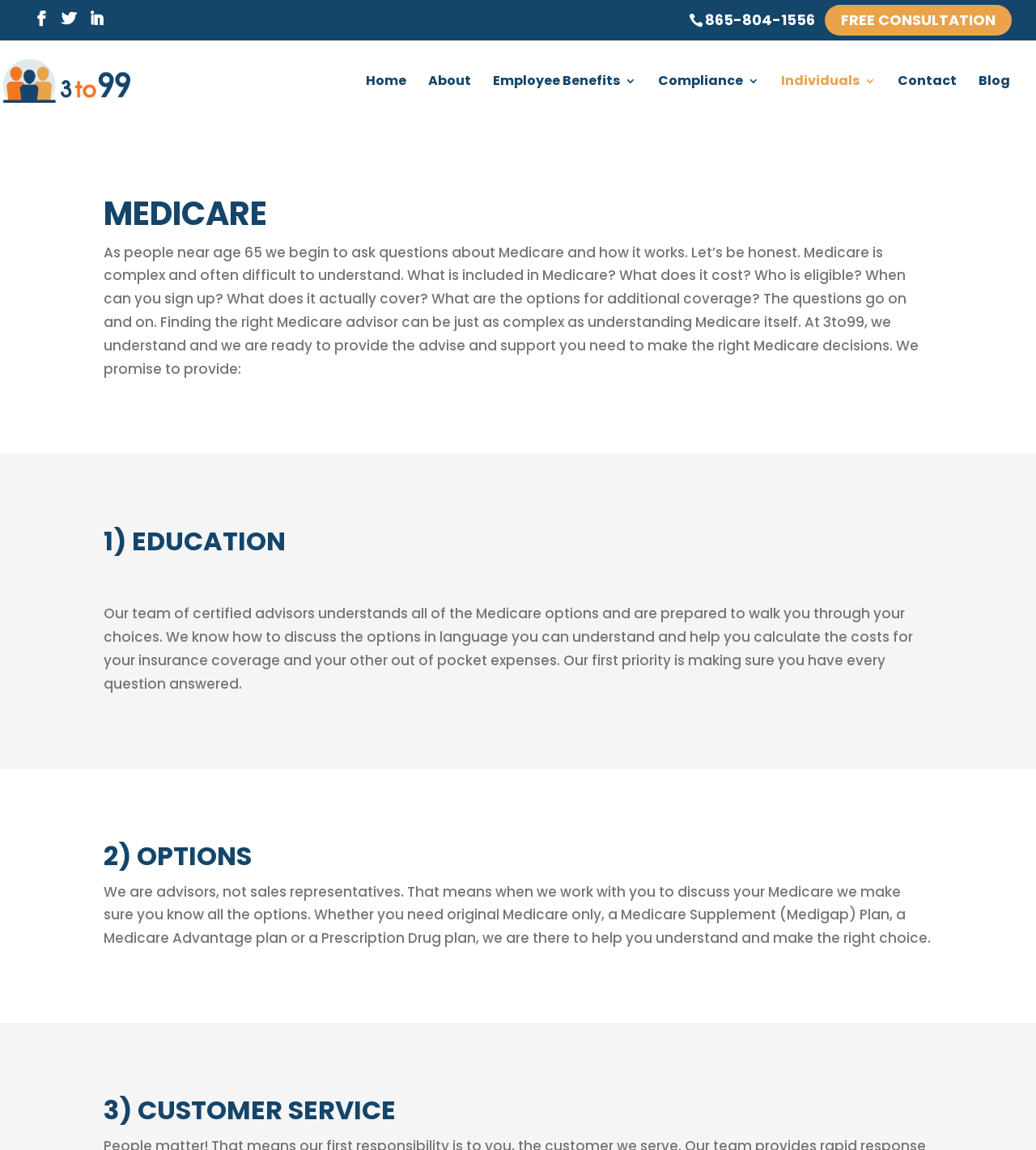Describe all visible elements and their arrangement on the webpage.

The webpage is about Medicare and is provided by 3to99, LLC. At the top left corner, there are three social media links, including LinkedIn, and a phone number, 865-804-1556, is located to the right of these links. Below these links, there is a prominent call-to-action button, "FREE CONSULTATION". 

To the left of the call-to-action button, the company logo, 3to99, LLC, is displayed along with a link to the company's name. The main navigation menu is located below the company logo, with links to "Home", "About", "Employee Benefits", "Compliance", "Individuals", "Contact", and "Blog". 

A search box is placed at the top right corner, allowing users to search for specific content. The main content of the webpage is divided into four sections. The first section has a heading "MEDICARE" and provides an introduction to Medicare, explaining its complexity and the importance of finding the right advisor. 

The following three sections are headed "EDUCATION", "OPTIONS", and "CUSTOMER SERVICE", respectively. Each section provides detailed information about the services offered by 3to99, LLC, including education on Medicare options, guidance on choosing the right plan, and customer support.